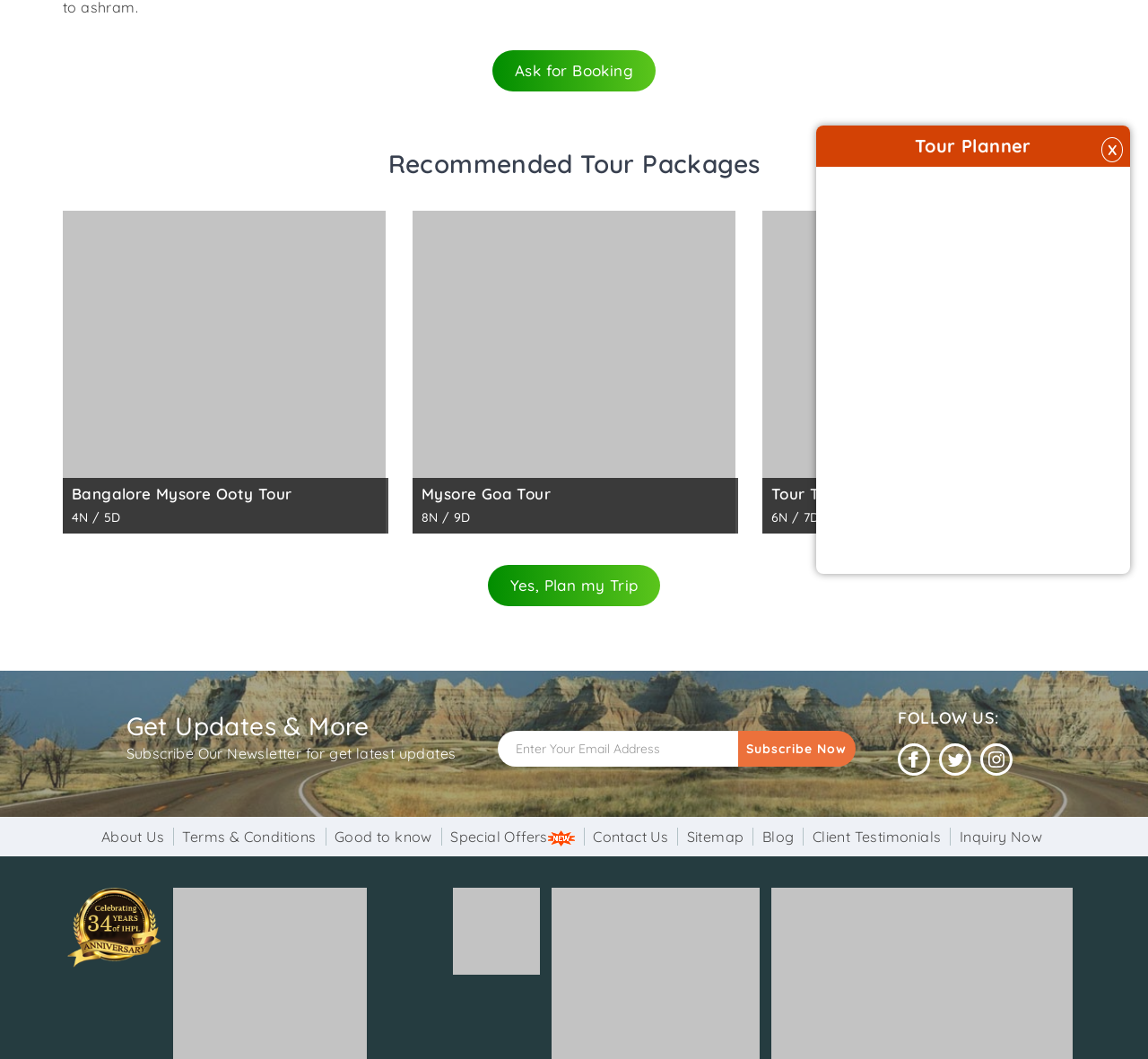Identify the bounding box coordinates of the element to click to follow this instruction: 'Plan 'Bangalore Mysore Ooty Tour''. Ensure the coordinates are four float values between 0 and 1, provided as [left, top, right, bottom].

[0.055, 0.199, 0.336, 0.504]